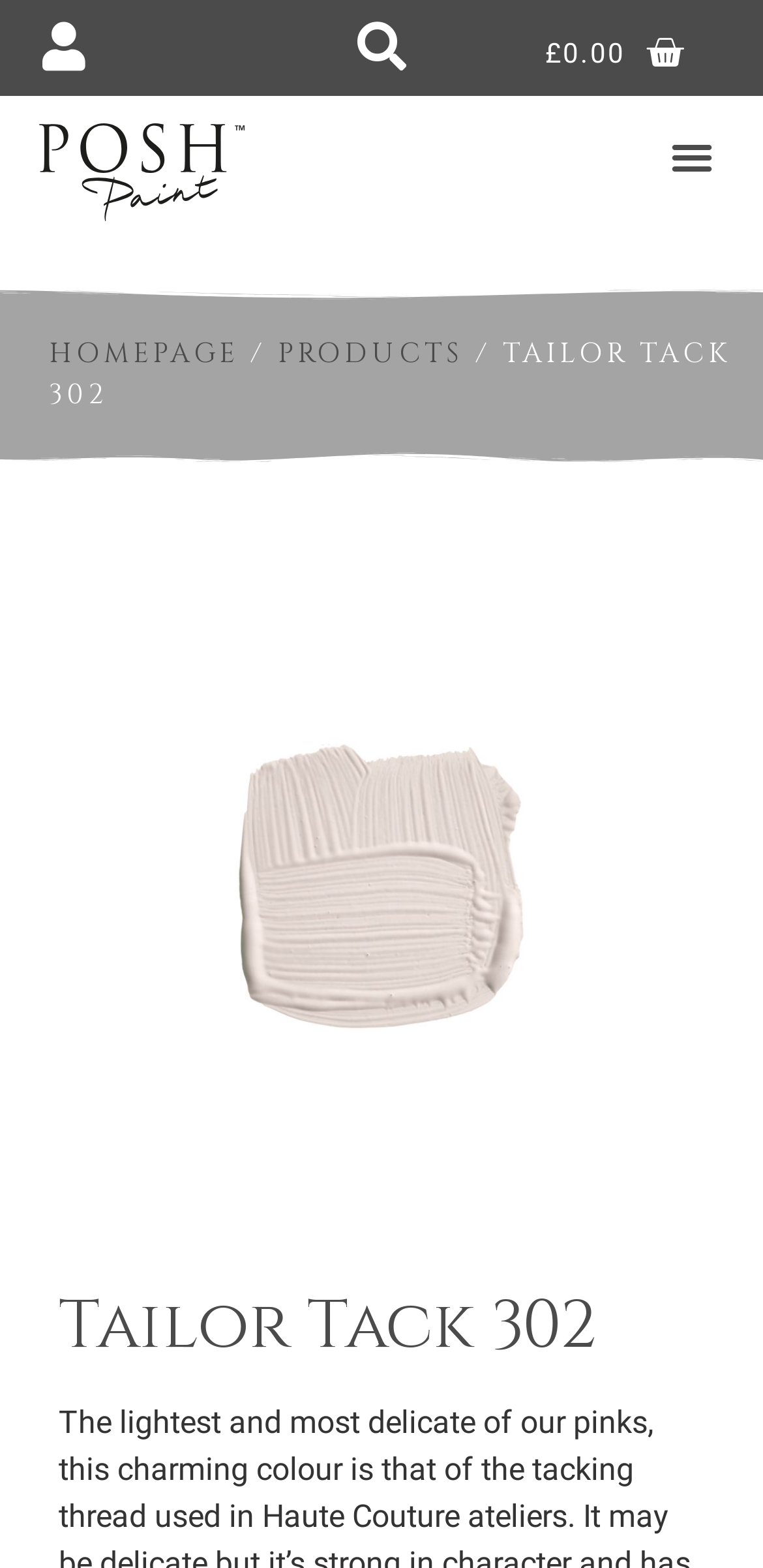Can you extract the headline from the webpage for me?

Tailor Tack 302